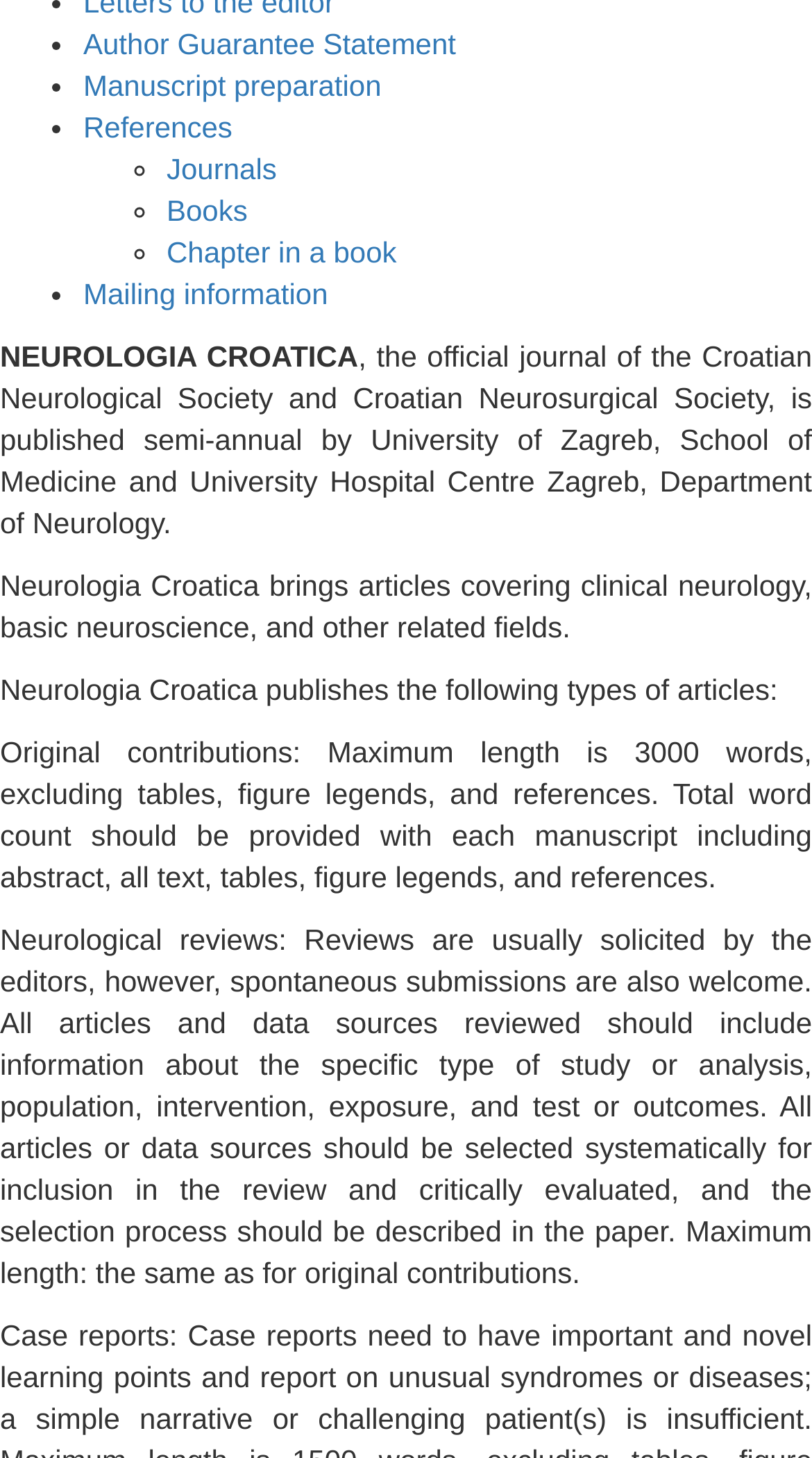Determine the bounding box coordinates of the UI element described by: "Mailing information".

[0.103, 0.189, 0.404, 0.212]